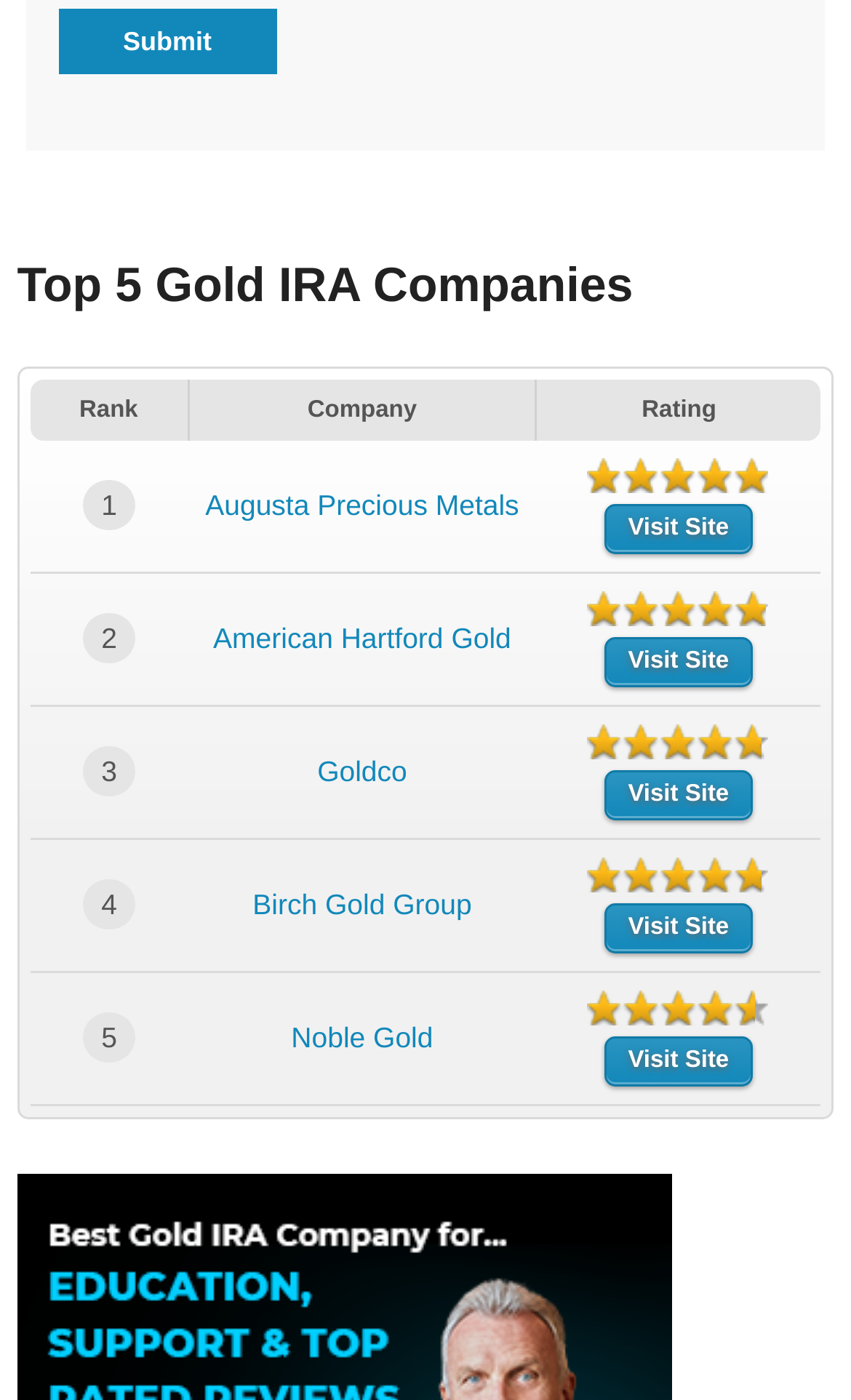What is the rating column header?
Please utilize the information in the image to give a detailed response to the question.

I looked at the table header and found that the third column header is labeled as 'Rating'.